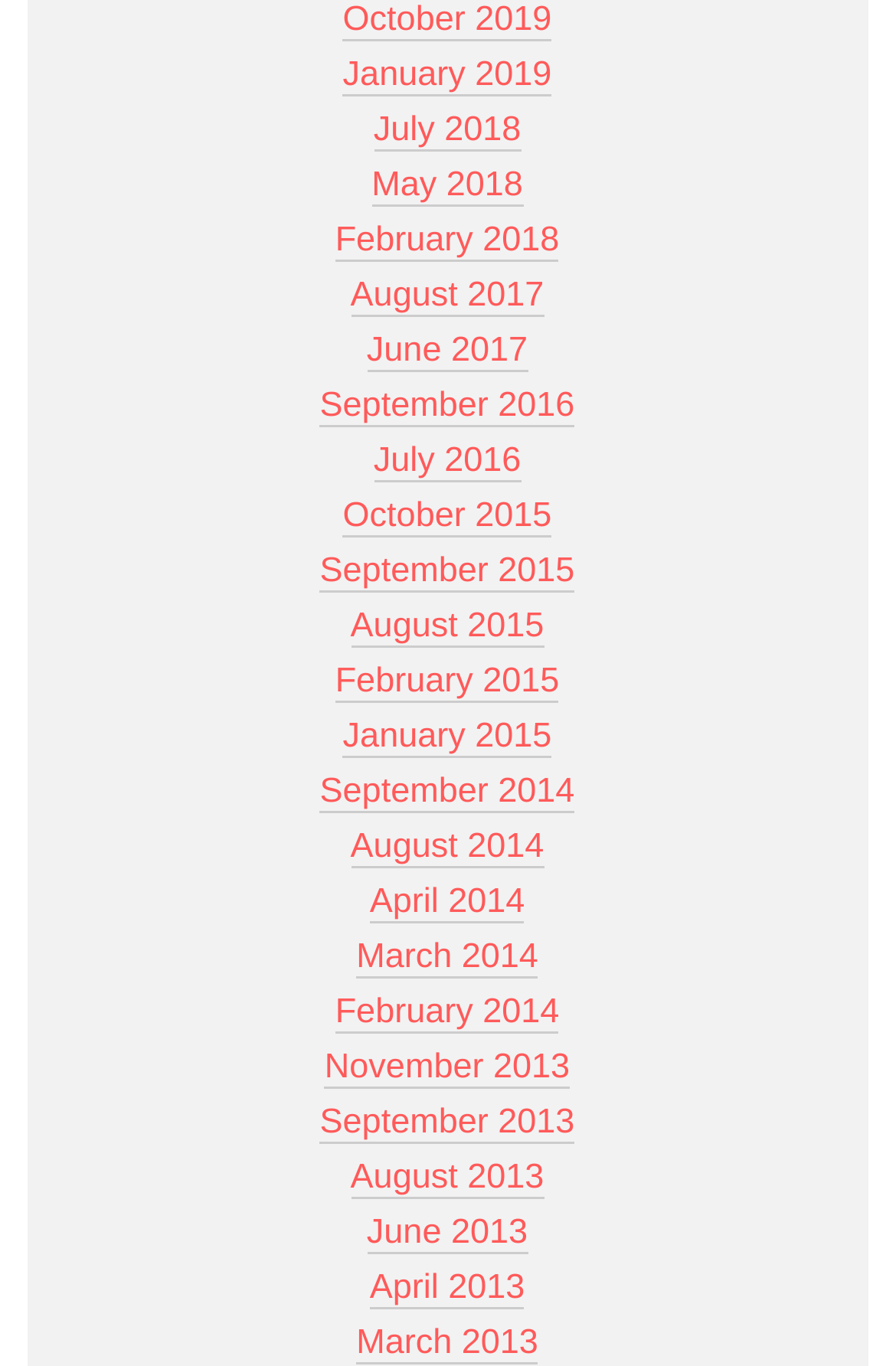What is the latest month listed for the year 2019?
Based on the image, answer the question with as much detail as possible.

By examining the list of links, I found that the latest month listed for the year 2019 is October 2019, which is located at the top of the list.